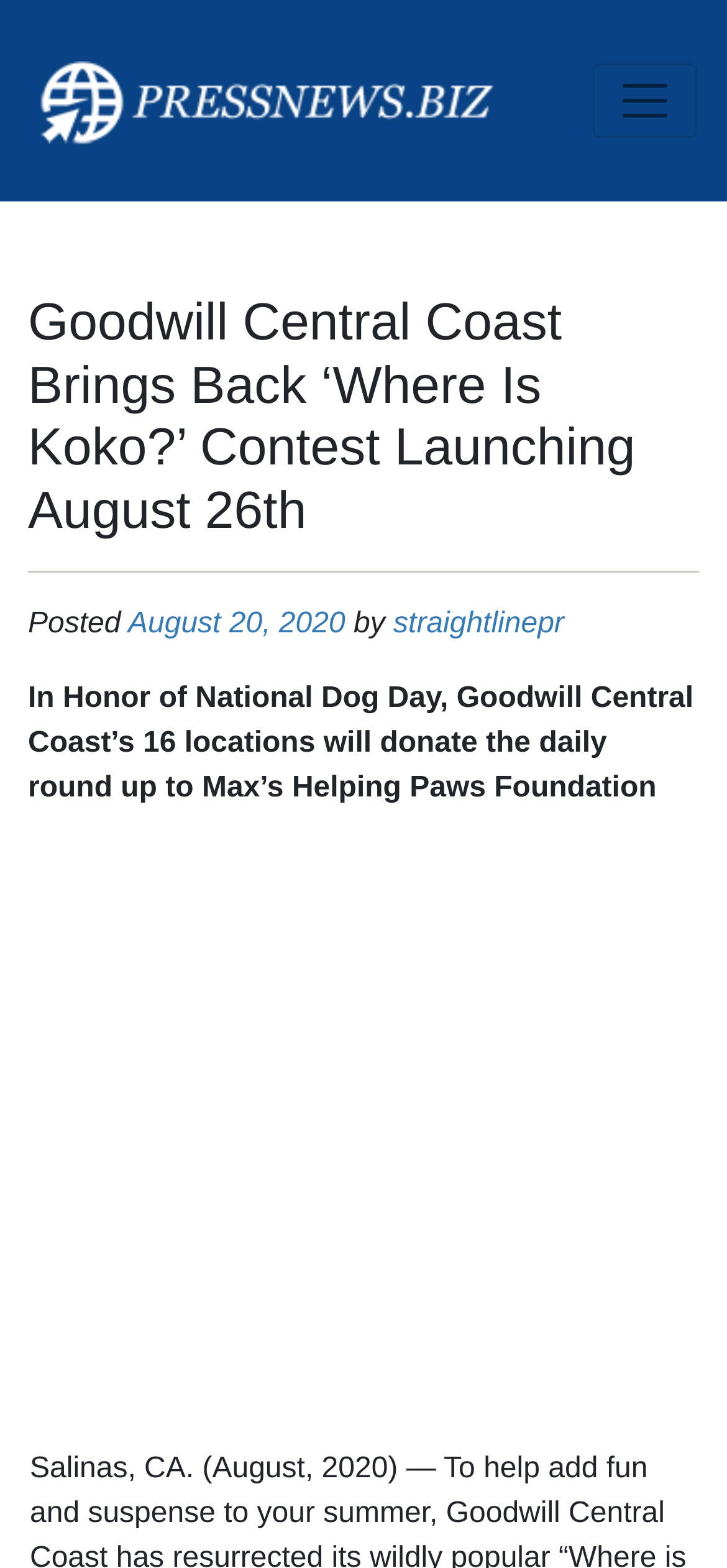Who is the author of the article?
Refer to the screenshot and answer in one word or phrase.

straightlinepr